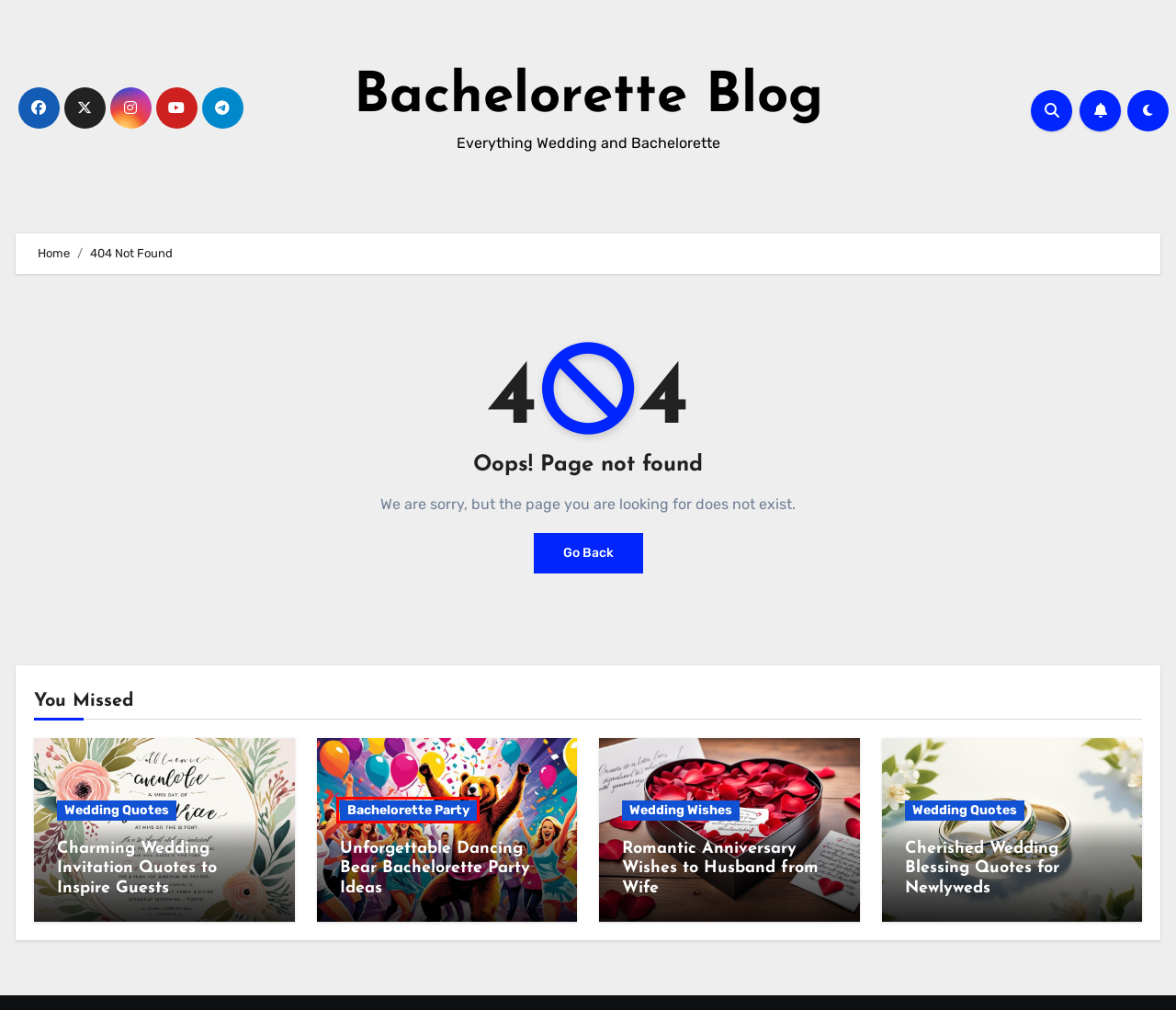You are looking at a screenshot of a webpage with a red bounding box around an element. Determine the best matching webpage description for the new webpage resulting from clicking the element in the red bounding box. Here are the descriptions:
A. Wedding Wishes | Bachelorette Blog
B. Romantic Anniversary Wishes to Husband from Wife
C. Charming Wedding Invitation Quotes to Inspire Guests
D. Bachelorette Party | Bachelorette Blog
E. Wedding Quotes | Bachelorette Blog
F. Bachelorette Blog
G. Unforgettable Dancing Bear Bachelorette Party Ideas
H. Cherished Wedding Blessing Quotes for Newlyweds

D